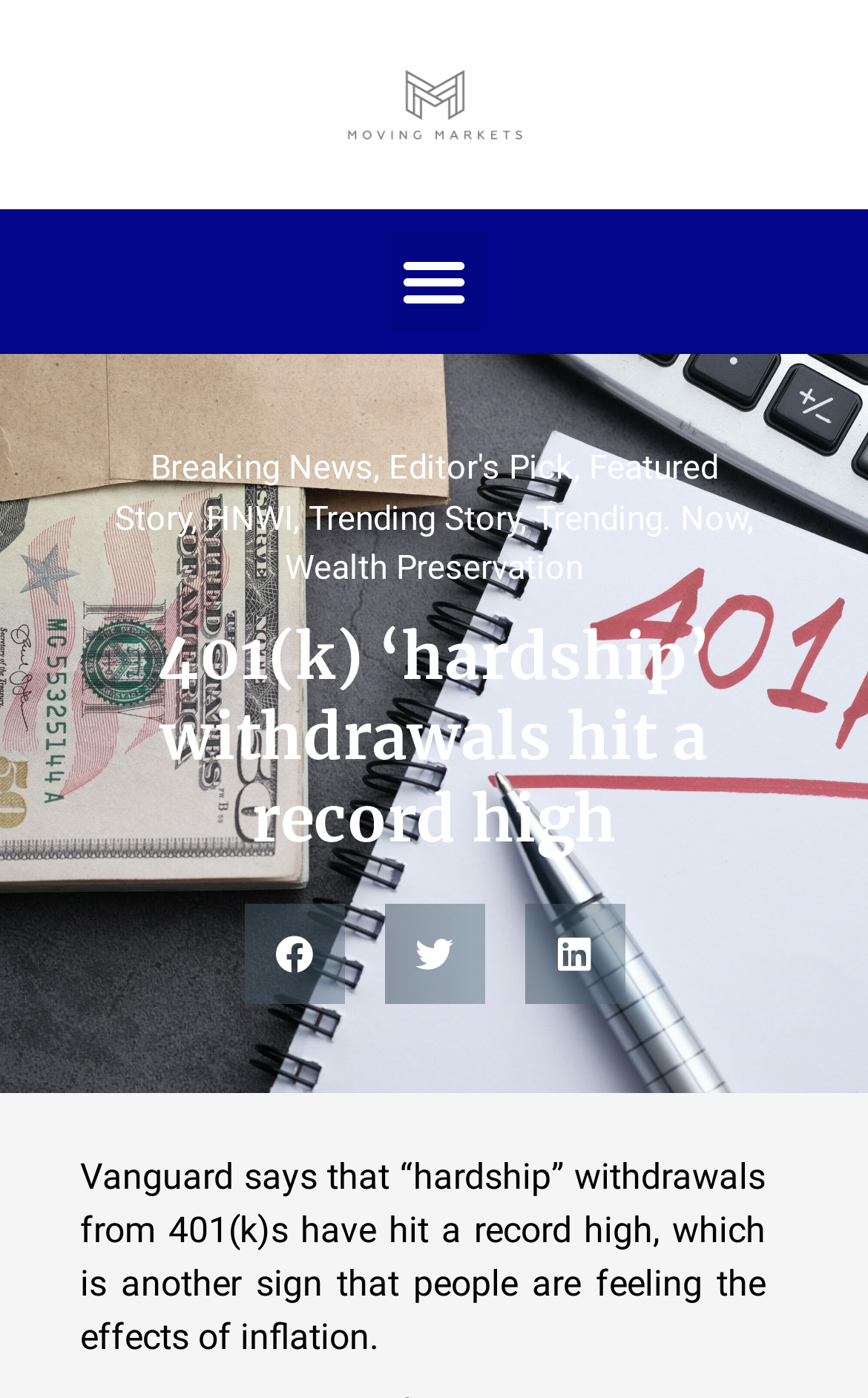Provide a comprehensive caption for the webpage.

The webpage appears to be a news article page, with a focus on a specific story about 401(k) hardship withdrawals. At the top of the page, there is a link to the left, followed by a menu toggle button to the right. Below this, there are several links to different news categories, including "Breaking News", "Editor's Pick", "Featured Story", "HNWI", and "Trending Story", which are arranged horizontally across the page.

The main headline of the article, "401(k) ‘hardship’ withdrawals hit a record high", is prominently displayed in the middle of the page. Below the headline, there is a block of text that summarizes the article, stating that Vanguard reports a record high in hardship withdrawals from 401(k)s, which is a sign of people feeling the effects of inflation.

To the right of the article text, there are three social media sharing buttons, allowing users to share the article on Facebook, Twitter, and LinkedIn. Overall, the page has a clean layout, with clear headings and concise text, making it easy to navigate and read.